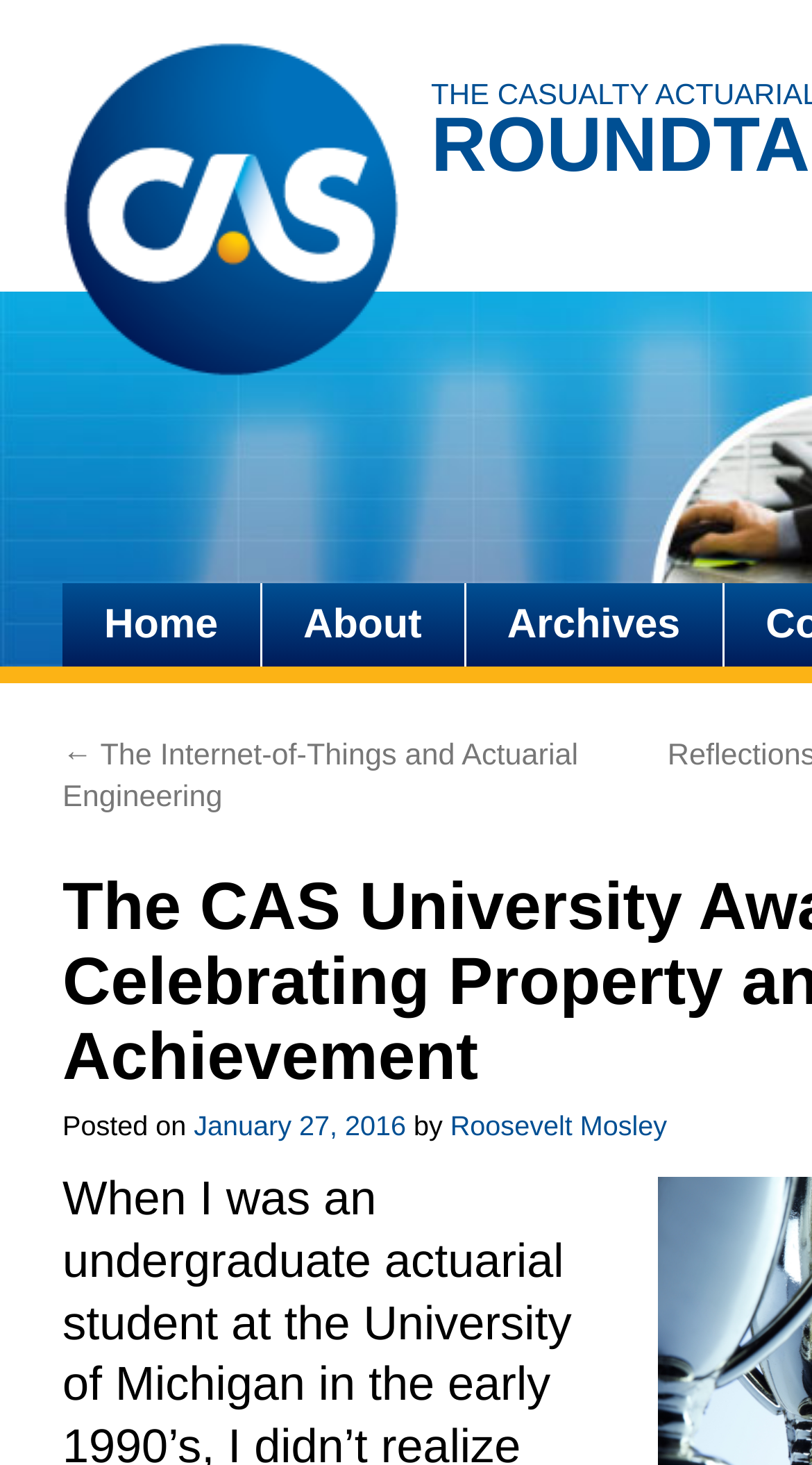Utilize the details in the image to give a detailed response to the question: What is the name of the society?

I found the answer by looking at the link with the text 'The Casualty Actuarial Society Roundtable' at the top of the page, which suggests that the society is the main organization being referred to.